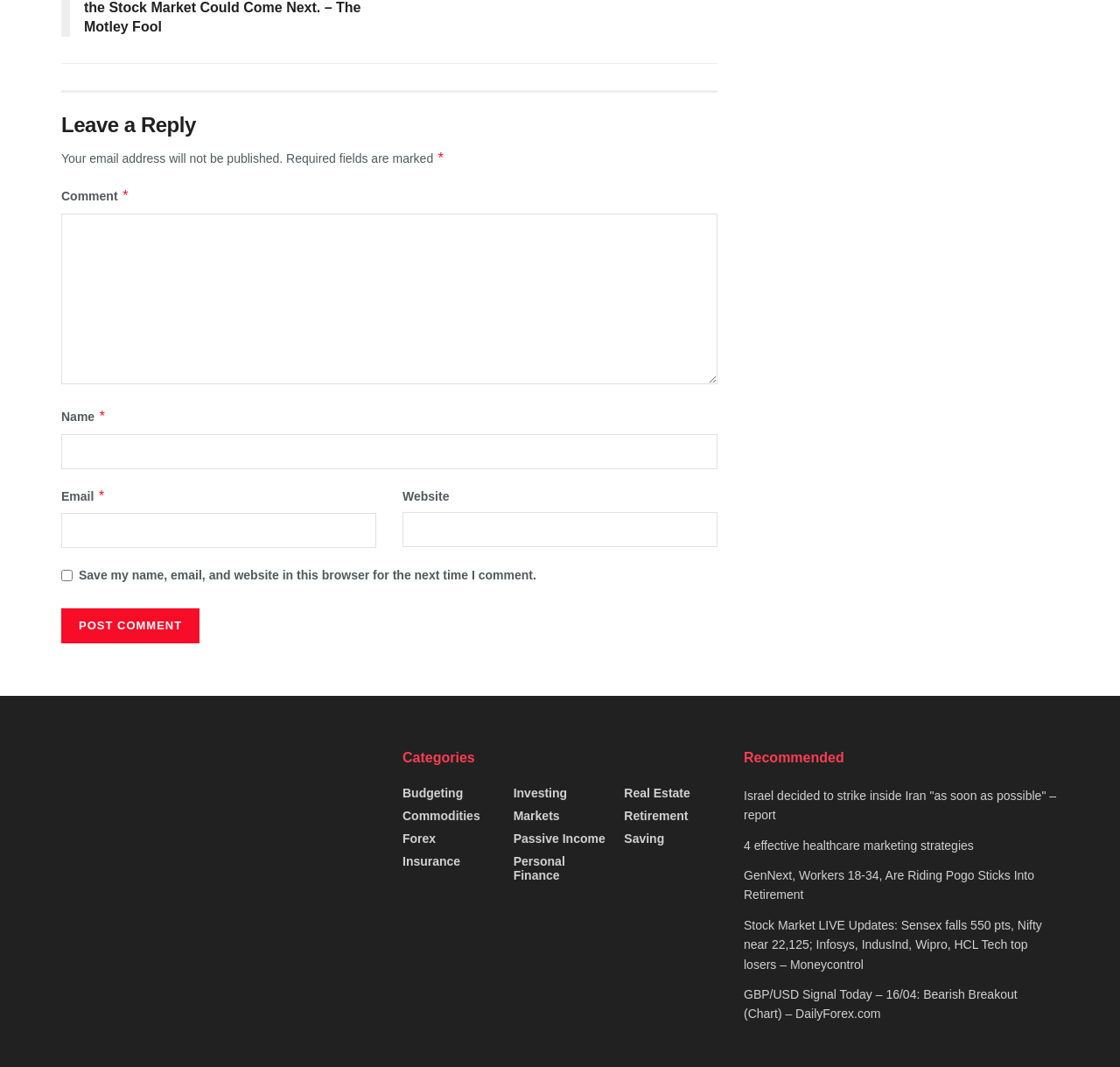Based on the element description Forex, identify the bounding box coordinates for the UI element. The coordinates should be in the format (top-left x, top-left y, bottom-right x, bottom-right y) and within the 0 to 1 range.

[0.359, 0.776, 0.389, 0.789]